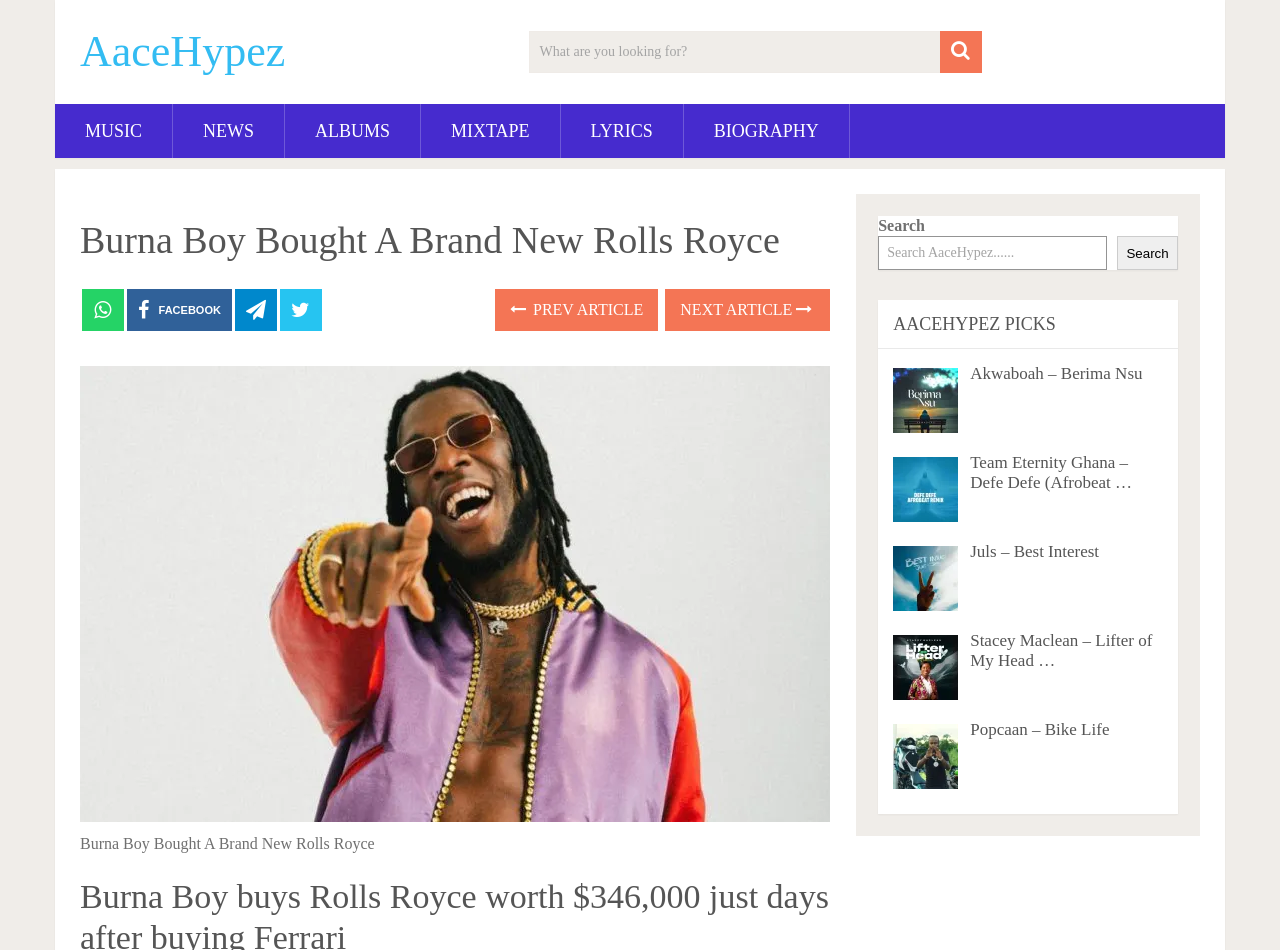Please identify the webpage's heading and generate its text content.

Burna Boy Bought A Brand New Rolls Royce